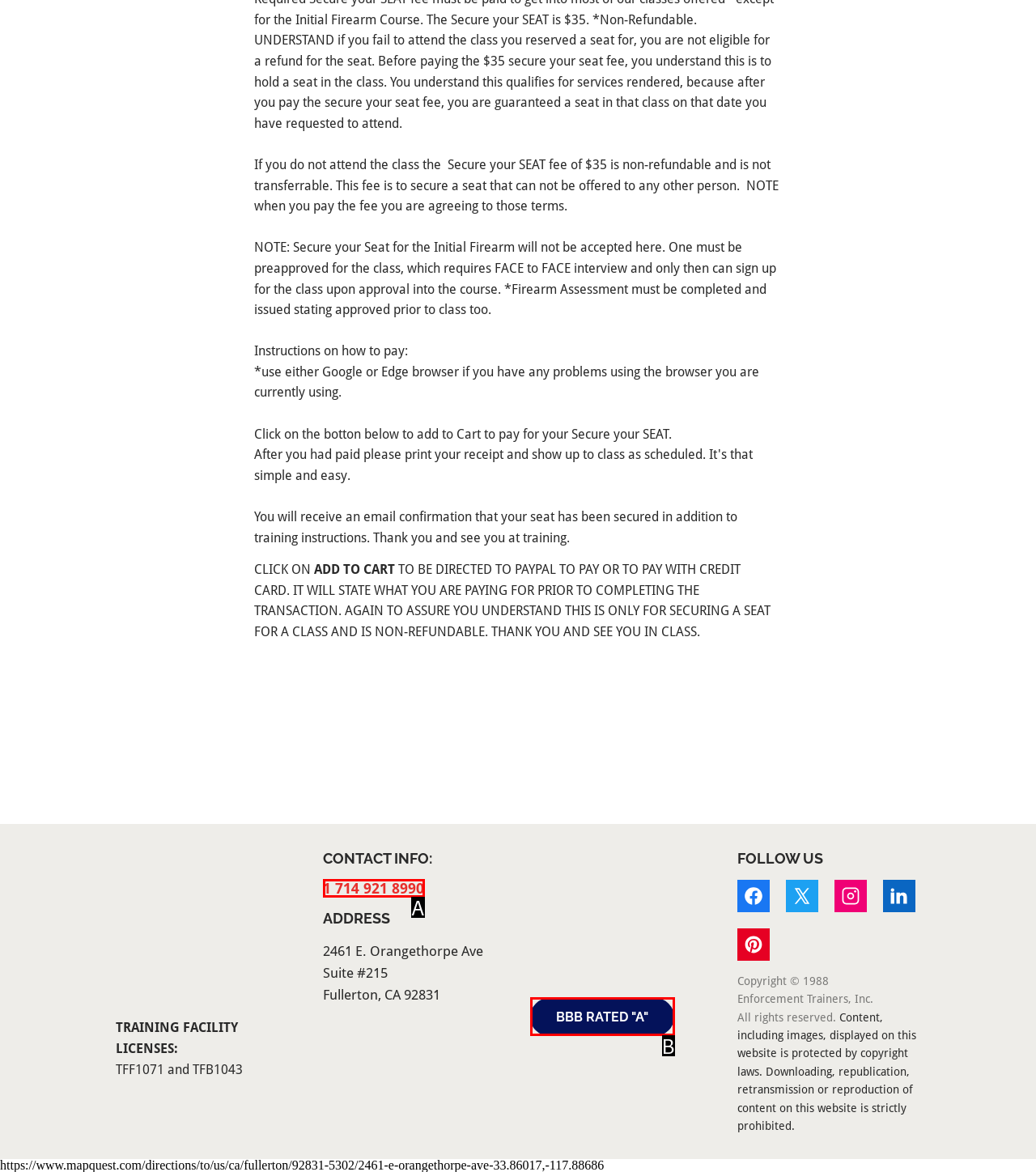Identify the HTML element that corresponds to the following description: 1 714 921 8990. Provide the letter of the correct option from the presented choices.

A